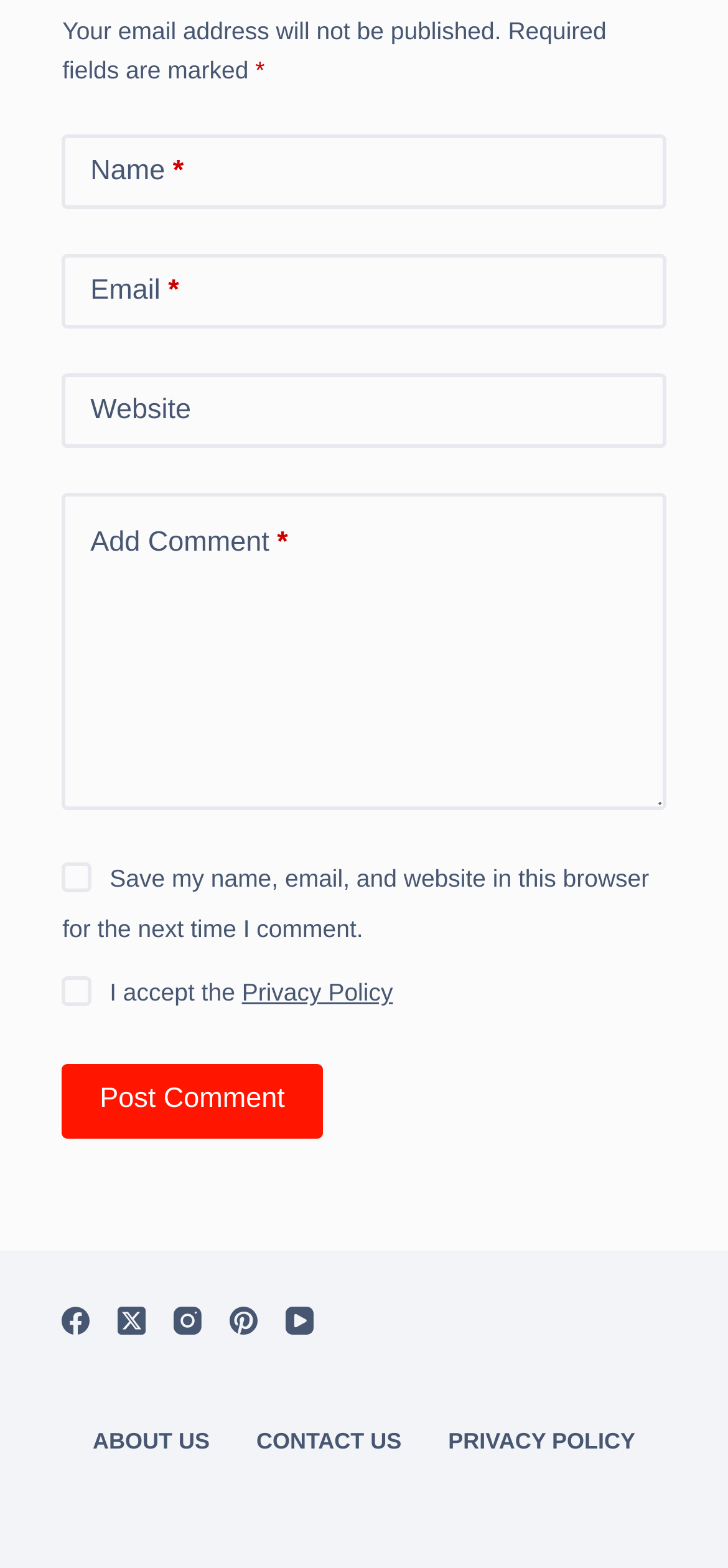Please find the bounding box coordinates of the element that you should click to achieve the following instruction: "Click the Post Comment button". The coordinates should be presented as four float numbers between 0 and 1: [left, top, right, bottom].

[0.086, 0.678, 0.443, 0.726]